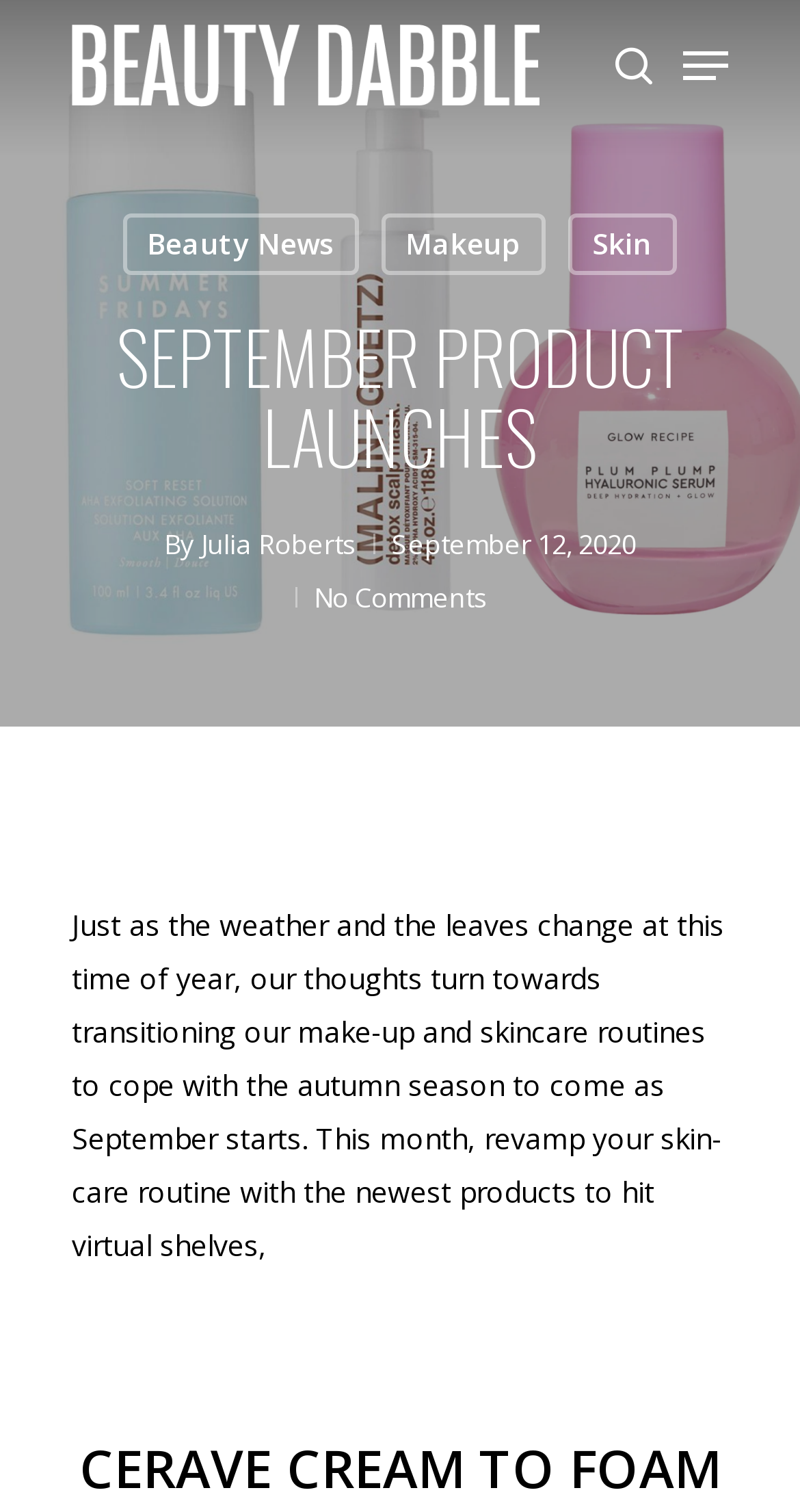Determine the main headline from the webpage and extract its text.

SEPTEMBER PRODUCT LAUNCHES